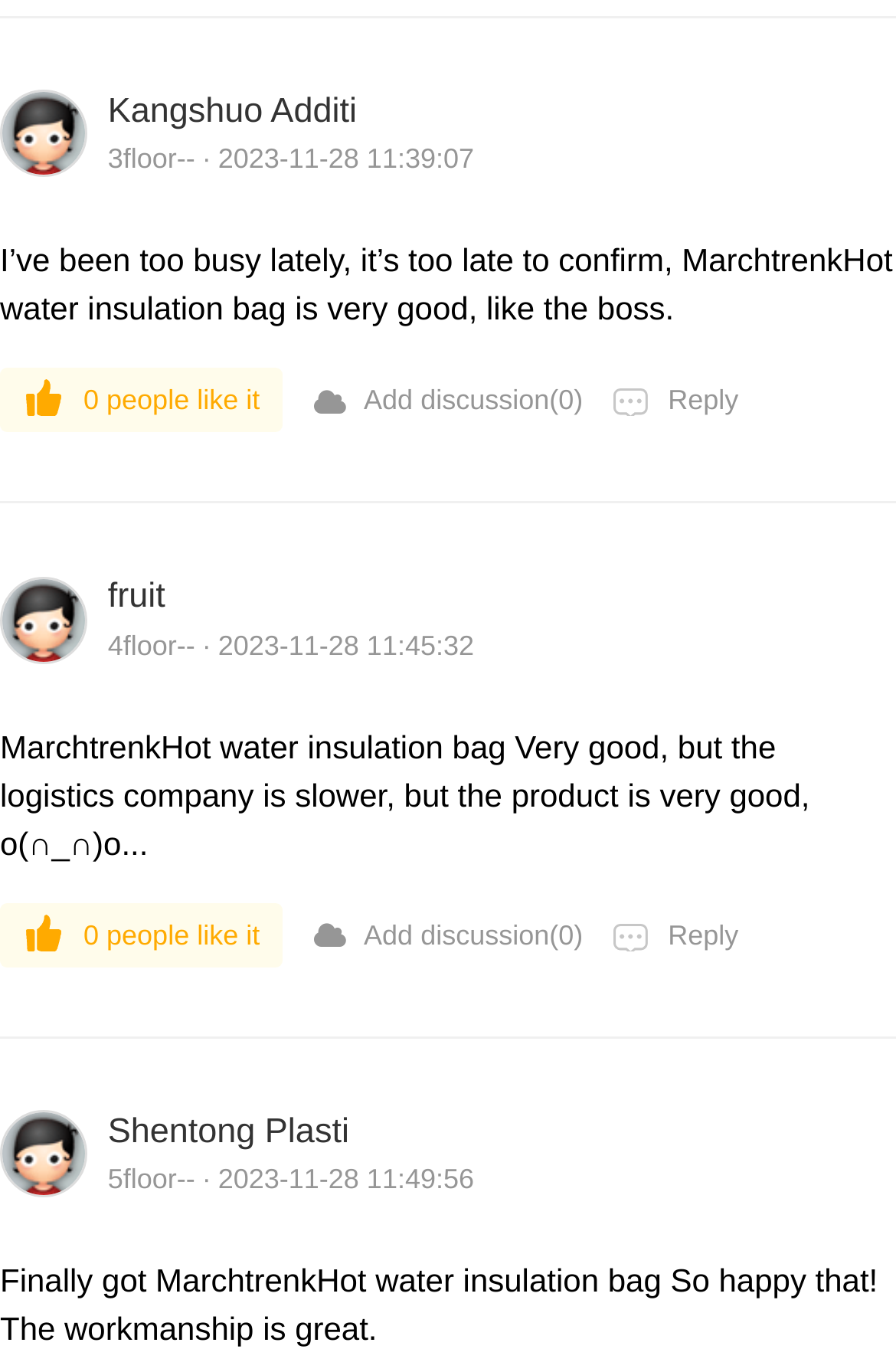Determine the coordinates of the bounding box that should be clicked to complete the instruction: "Click the link to view Kangshuo Additi's profile". The coordinates should be represented by four float numbers between 0 and 1: [left, top, right, bottom].

[0.12, 0.068, 0.398, 0.097]